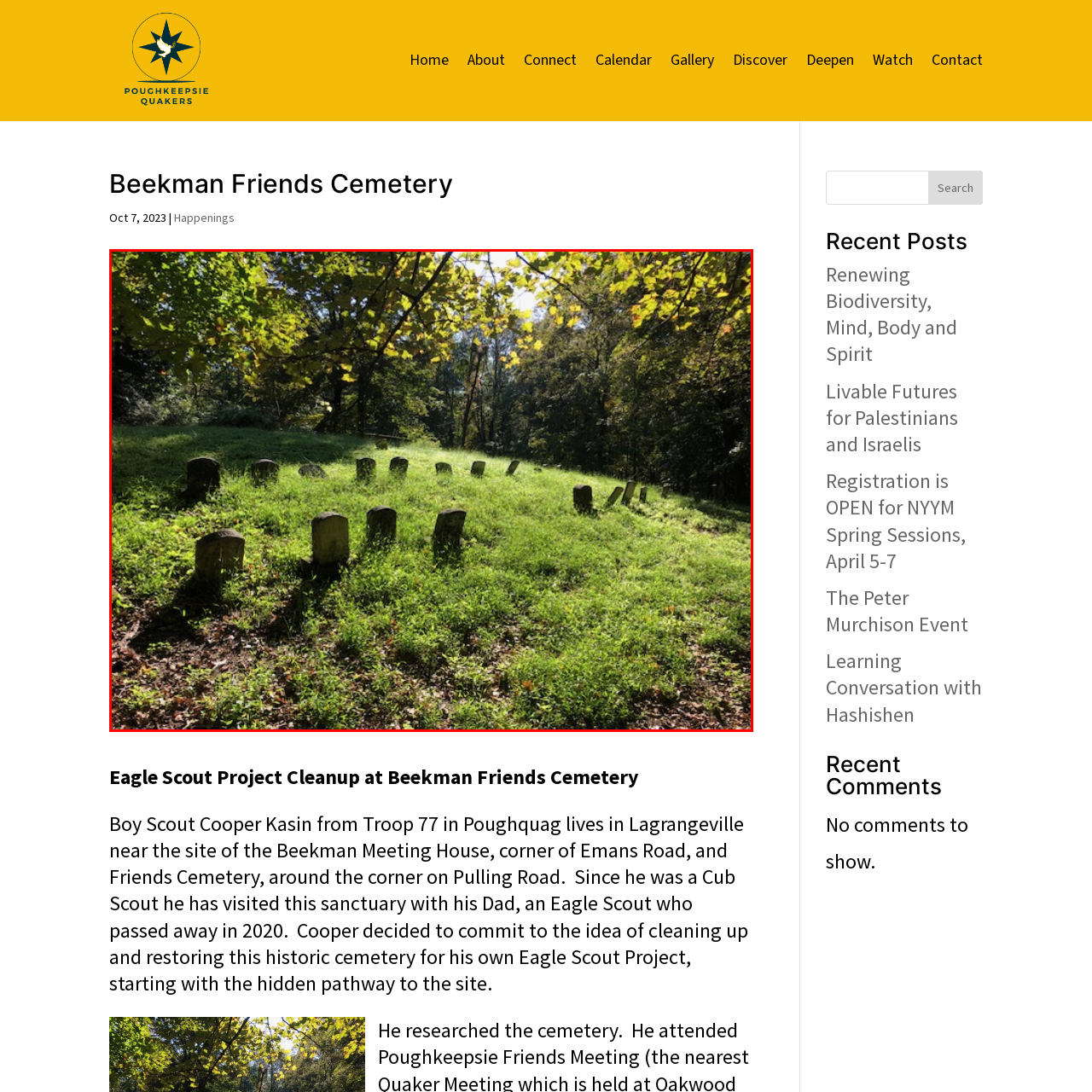What is the atmosphere of the cemetery?
Inspect the highlighted part of the image and provide a single word or phrase as your answer.

peaceful